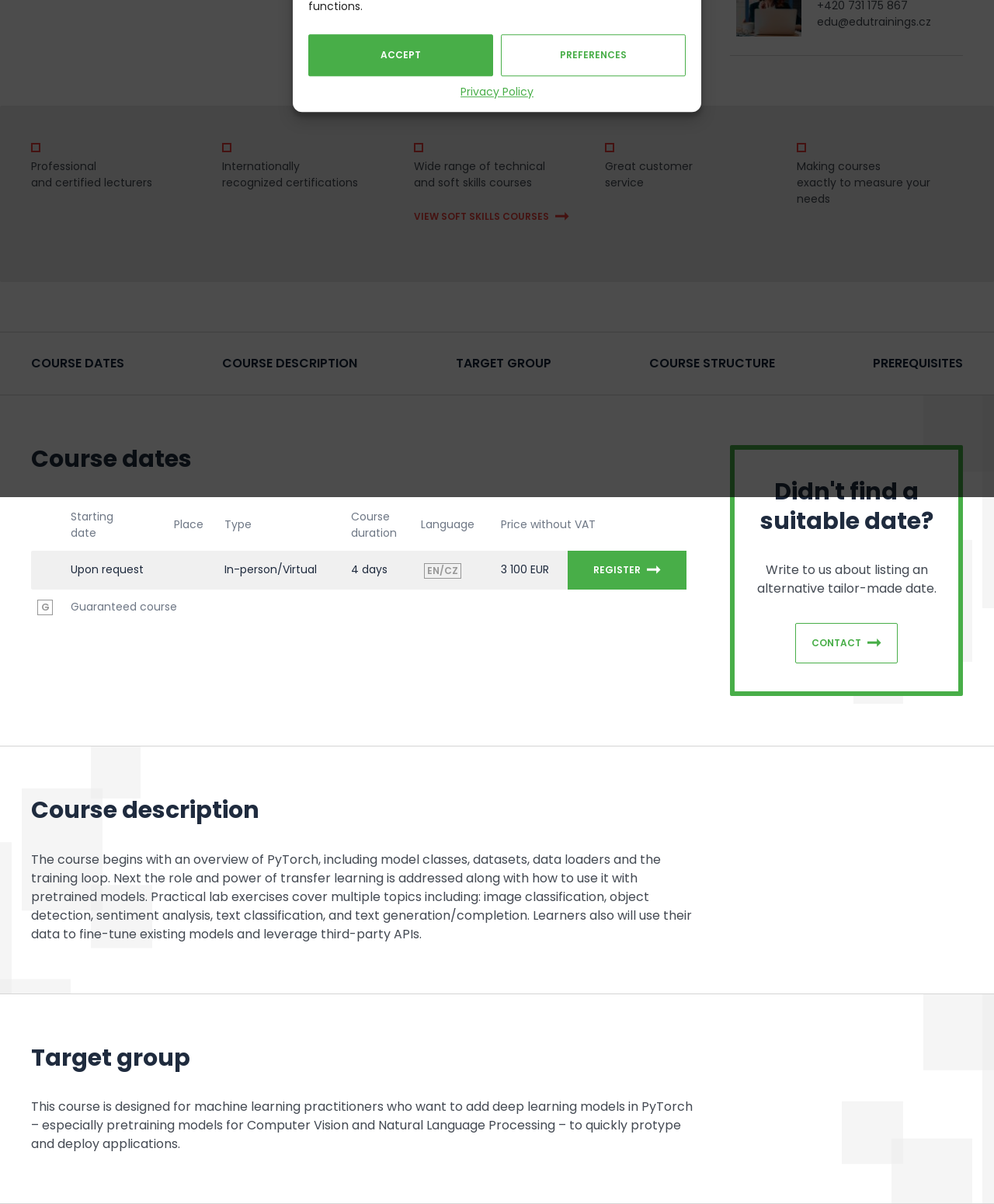Determine the bounding box coordinates for the UI element with the following description: "Prerequisites". The coordinates should be four float numbers between 0 and 1, represented as [left, top, right, bottom].

[0.878, 0.294, 0.969, 0.31]